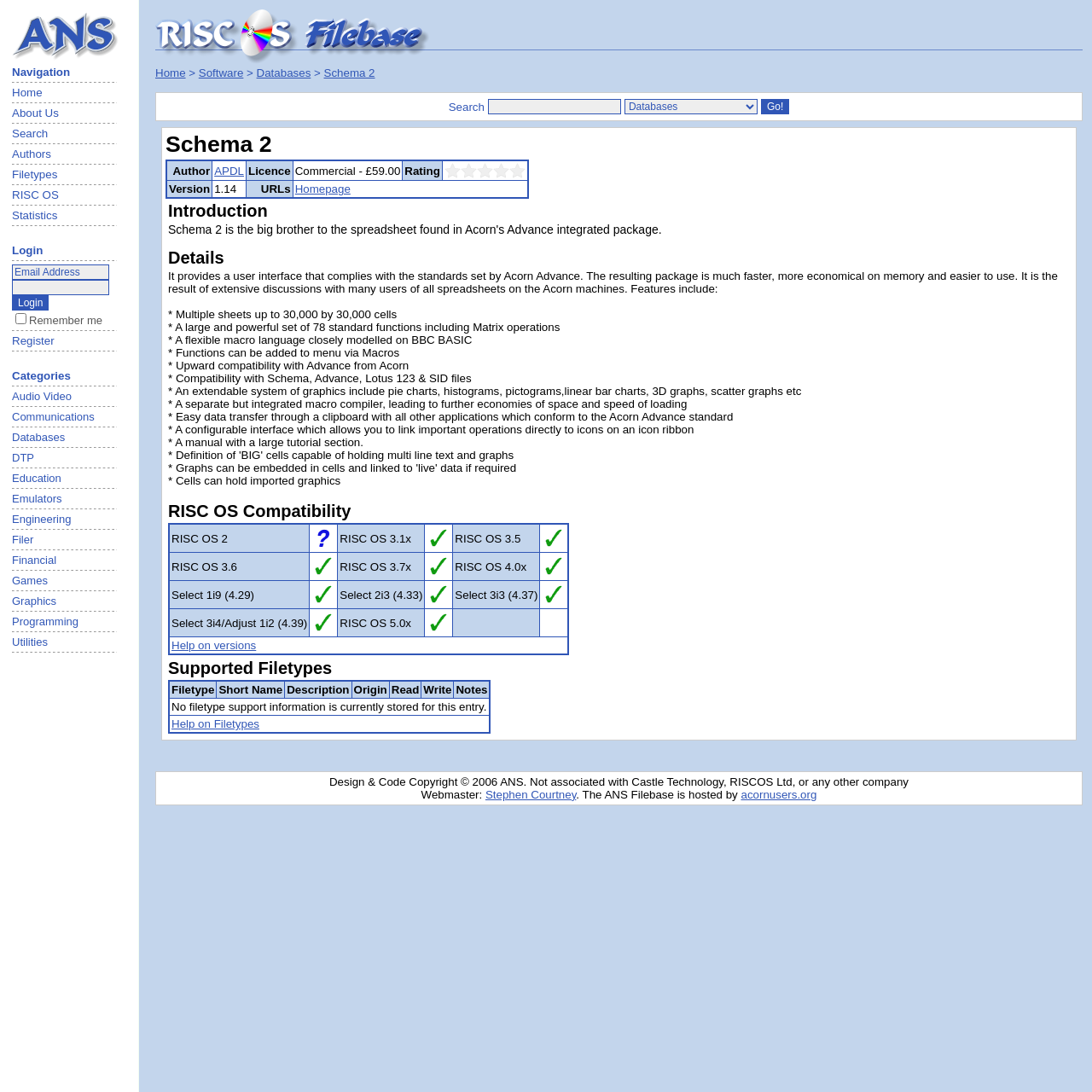Find the coordinates for the bounding box of the element with this description: "parent_node: Remember me name="pass"".

[0.011, 0.256, 0.1, 0.27]